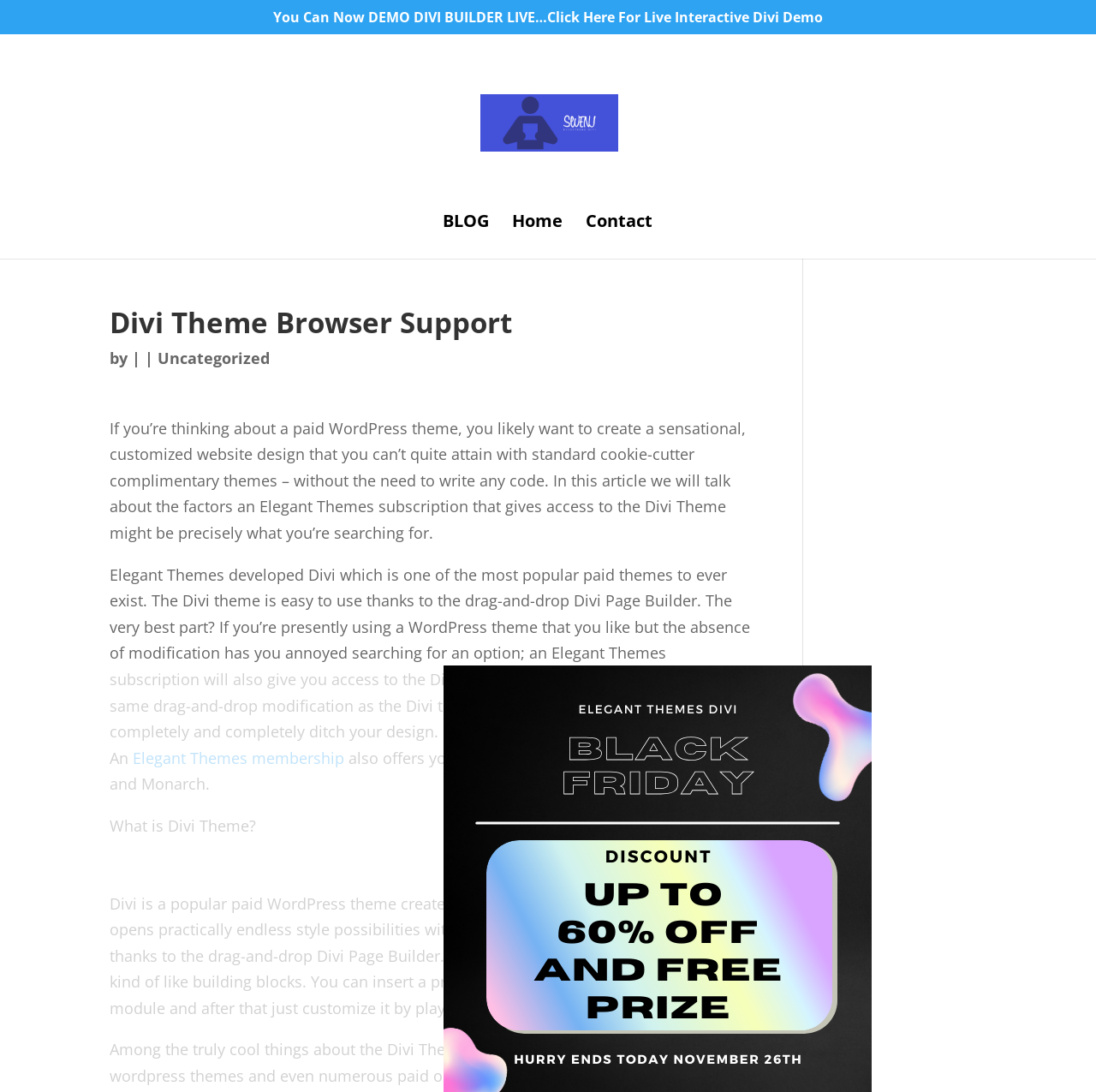Please locate the UI element described by "alt="Ad 3"" and provide its bounding box coordinates.

[0.405, 0.98, 0.795, 0.999]